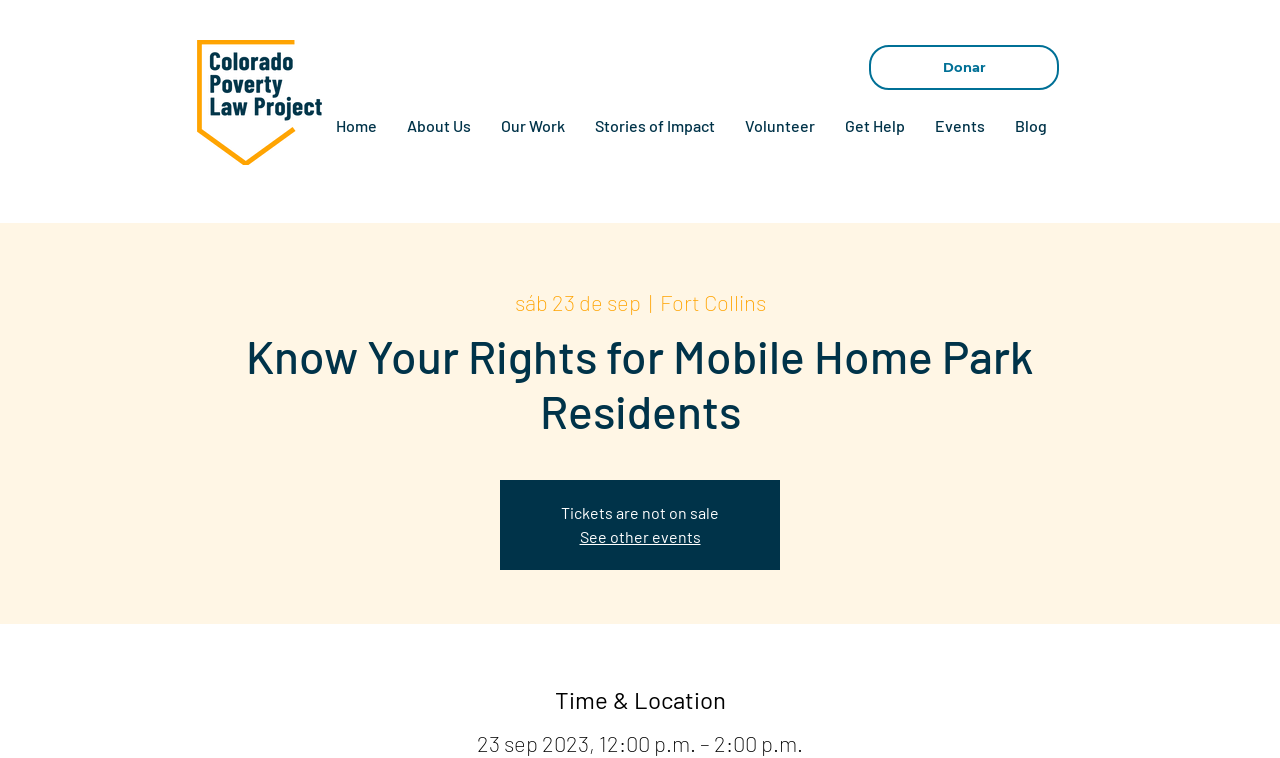Using the information in the image, give a detailed answer to the following question: What is the purpose of the event?

I inferred the answer by looking at the title of the webpage, 'Know Your Rights for Mobile Home Park Residents', and the context of the event, which suggests that the purpose of the event is to provide training on the rights of mobile home park residents.